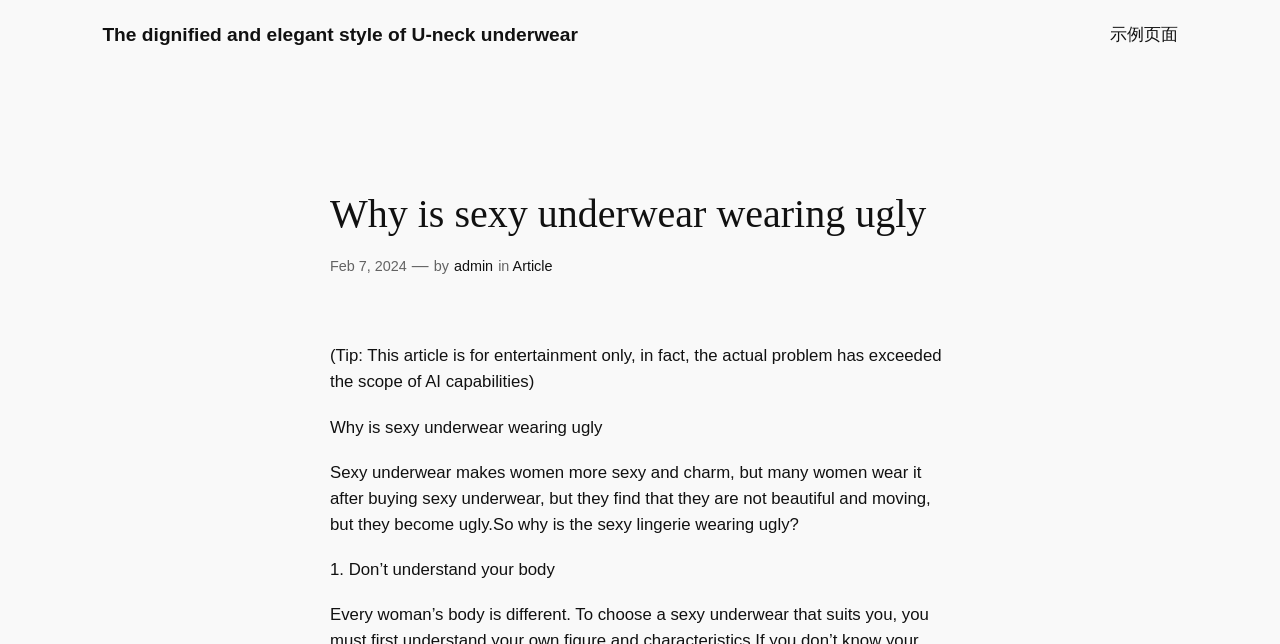Give an in-depth explanation of the webpage layout and content.

The webpage appears to be an article discussing the topic of why sexy underwear can look unflattering on some women. The title of the article, "Why is sexy underwear wearing ugly – The dignified and elegant style of U-neck underwear", is prominently displayed at the top of the page. 

Below the title, there is a link to "The dignified and elegant style of U-neck underwear" on the left side, and another link to "示例页面" (which translates to "Example Page") on the right side. 

The main content of the article begins with a heading that repeats the title, "Why is sexy underwear wearing ugly". This is followed by a timestamp indicating the publication date, "Feb 7, 2024", and the author's name, "admin". 

The article then proceeds to discuss the reasons why sexy underwear may not look good on some women. The text is divided into sections, with the first section starting with the question, "Why is the sexy lingerie wearing ugly?" 

There are five paragraphs of text in total, with the first paragraph explaining the problem, and the subsequent paragraphs providing possible reasons, such as "Don’t understand your body". The text is accompanied by a disclaimer at the top, stating that the article is for entertainment purposes only.